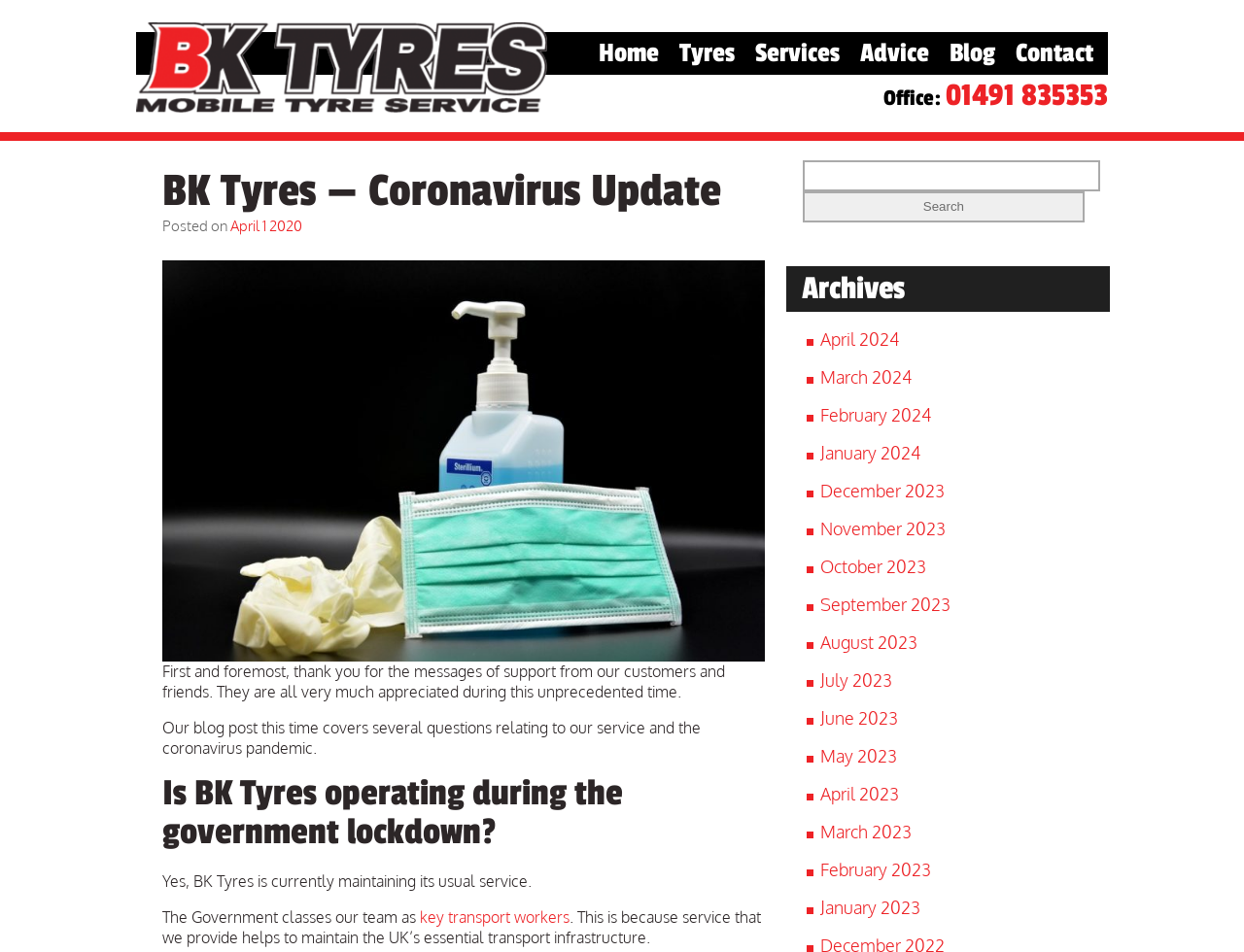What is the category of workers that the Government classes BK Tyres team as?
Give a detailed and exhaustive answer to the question.

I found the answer by reading the text 'The Government classes our team as' and the subsequent link 'key transport workers'.